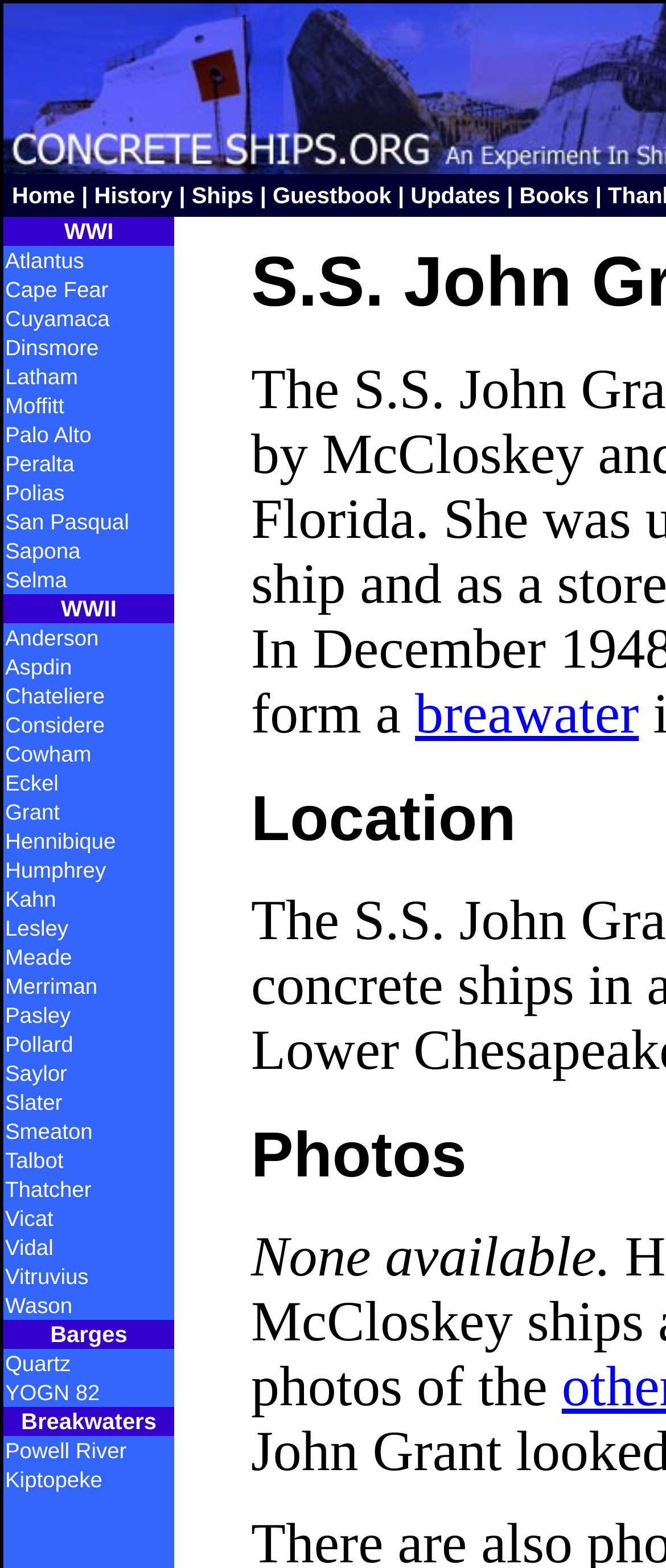Answer succinctly with a single word or phrase:
Are there any images on this webpage?

No